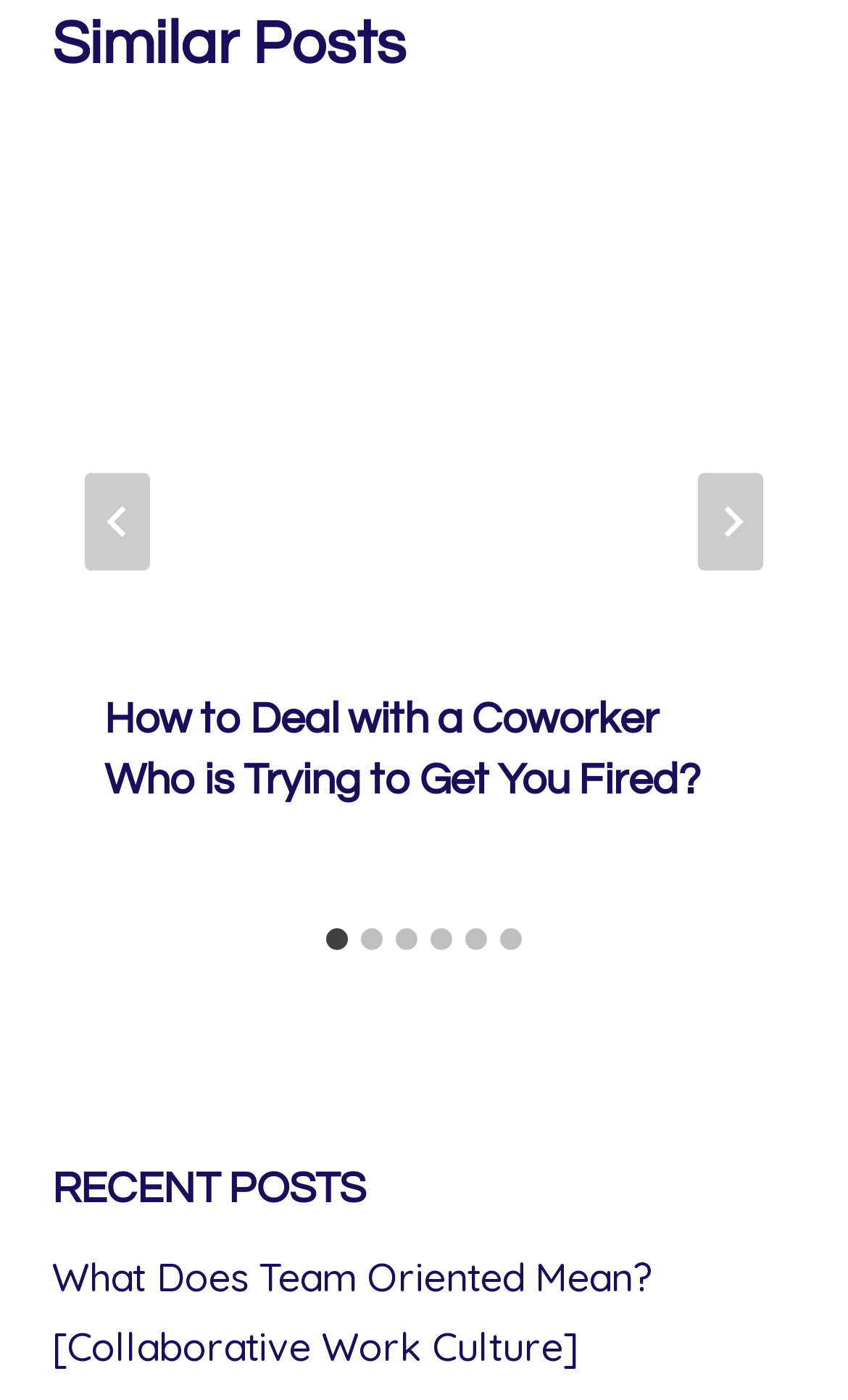What is the purpose of the 'Next' button in the 'Similar Posts' section?
Utilize the image to construct a detailed and well-explained answer.

I looked at the 'Similar Posts' section and found a 'Next' button, which is likely used to navigate to the next slide in the section.